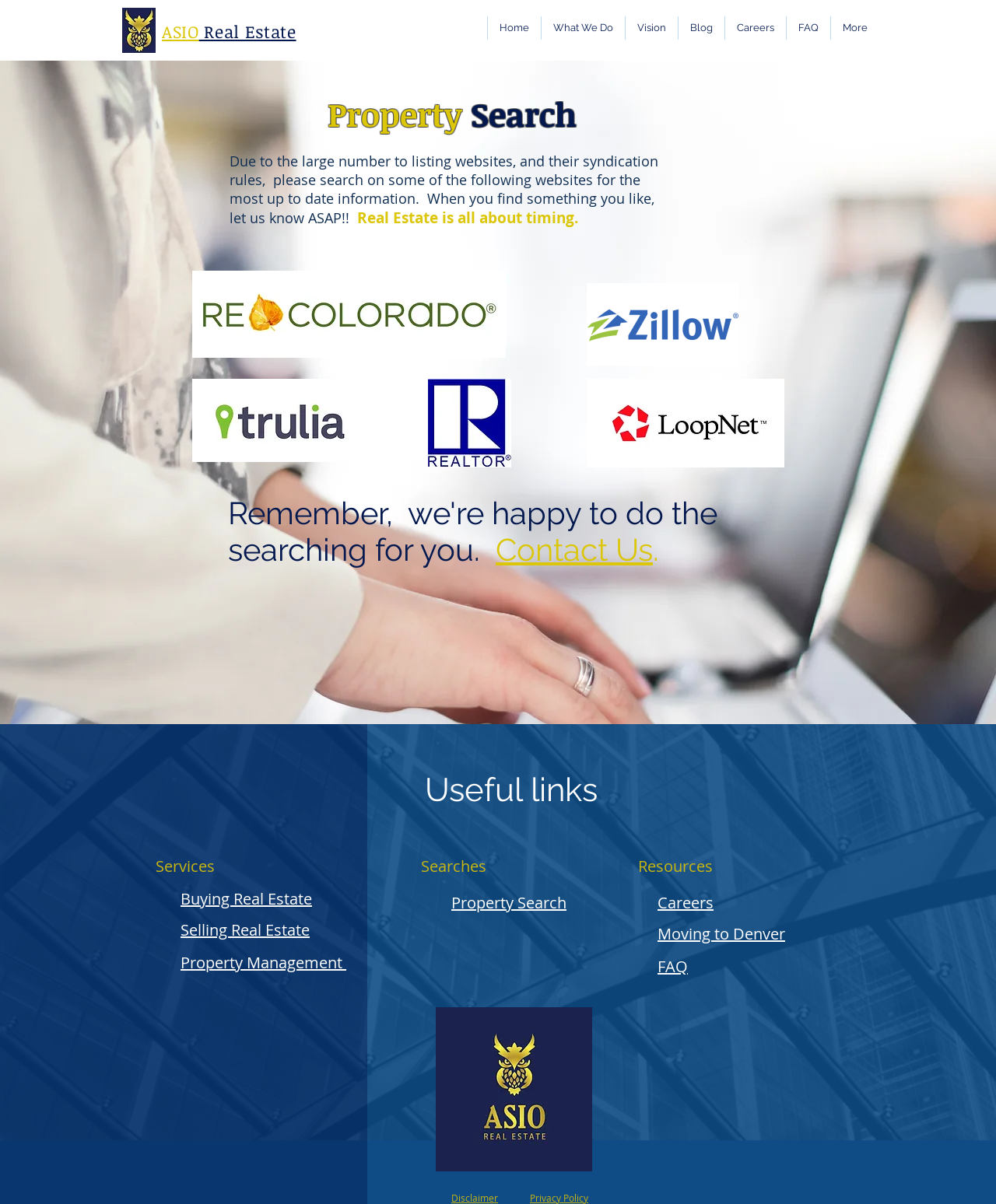Provide the bounding box coordinates of the UI element that matches the description: "aria-label="Instagram"".

None